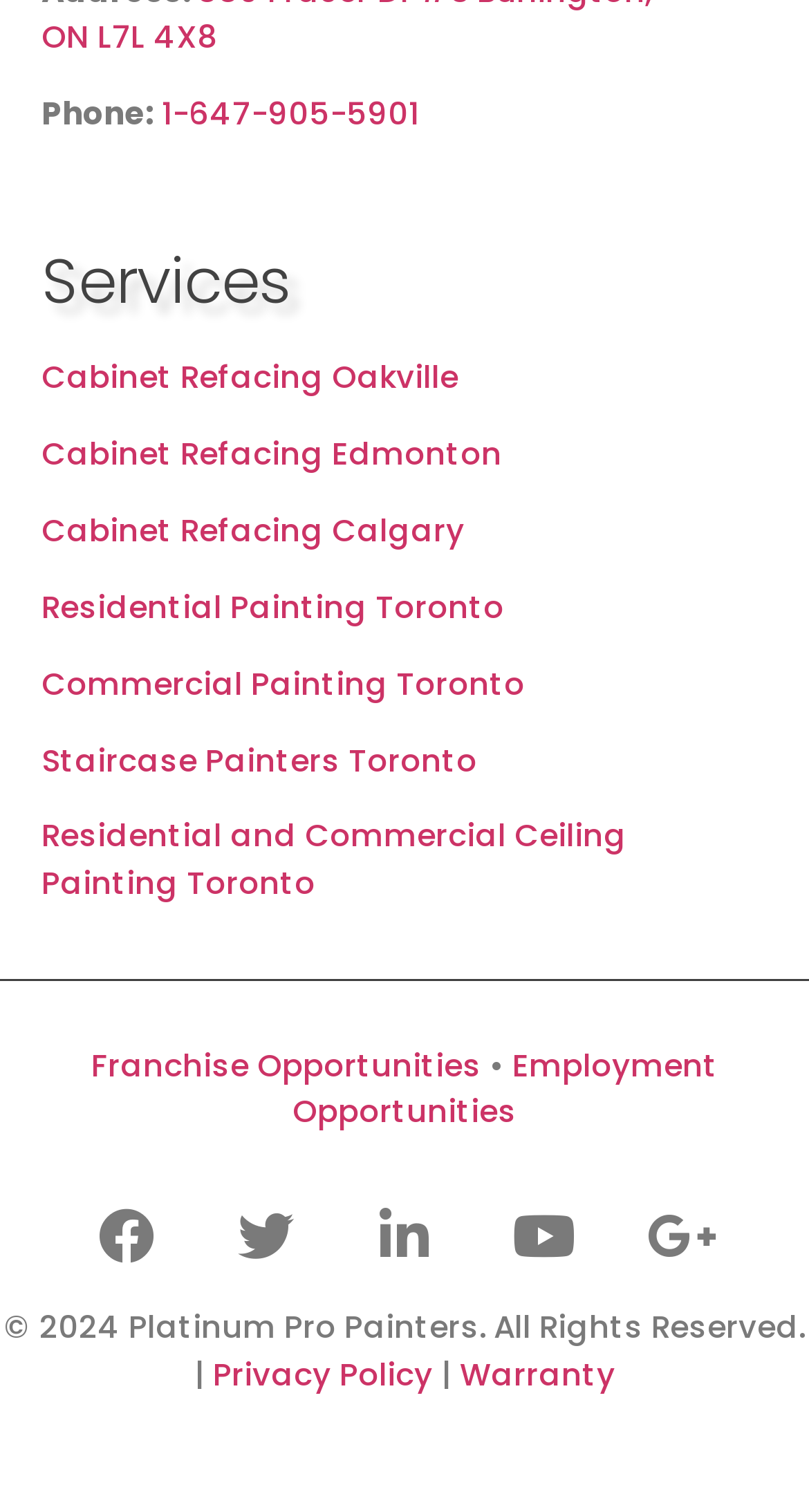How many links are there in the footer?
Provide a detailed answer to the question, using the image to inform your response.

I counted the number of links in the footer by looking at the links at the bottom of the page, which are Privacy Policy, Warranty, and the Platinum Pro Painters website link.